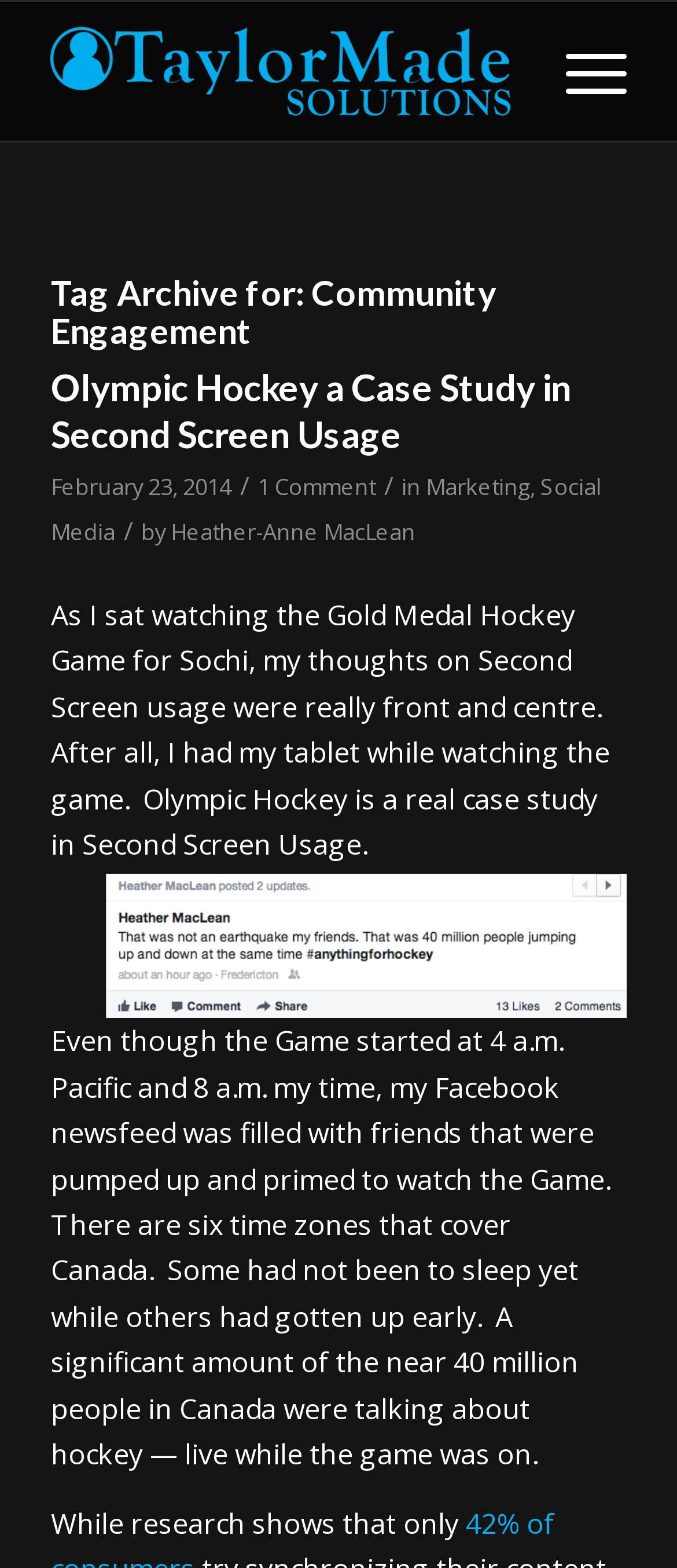Provide the bounding box coordinates of the HTML element described by the text: "Menu Menu". The coordinates should be in the format [left, top, right, bottom] with values between 0 and 1.

[0.784, 0.001, 0.925, 0.09]